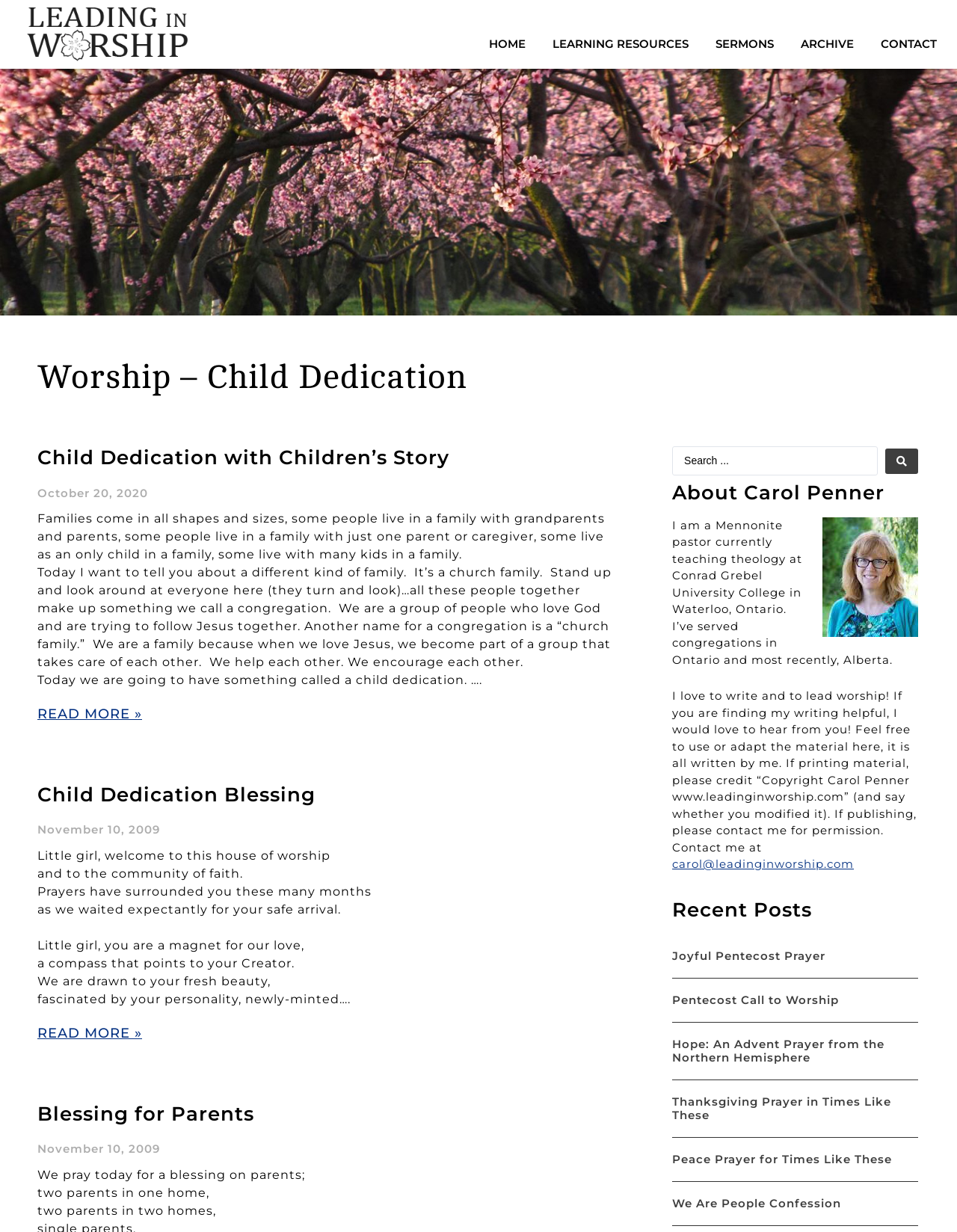What is the name of the pastor who wrote the articles?
Deliver a detailed and extensive answer to the question.

I found the answer by looking at the 'About Carol Penner' section, where it says 'I am a Mennonite pastor currently teaching theology at Conrad Grebel University College in Waterloo, Ontario.'